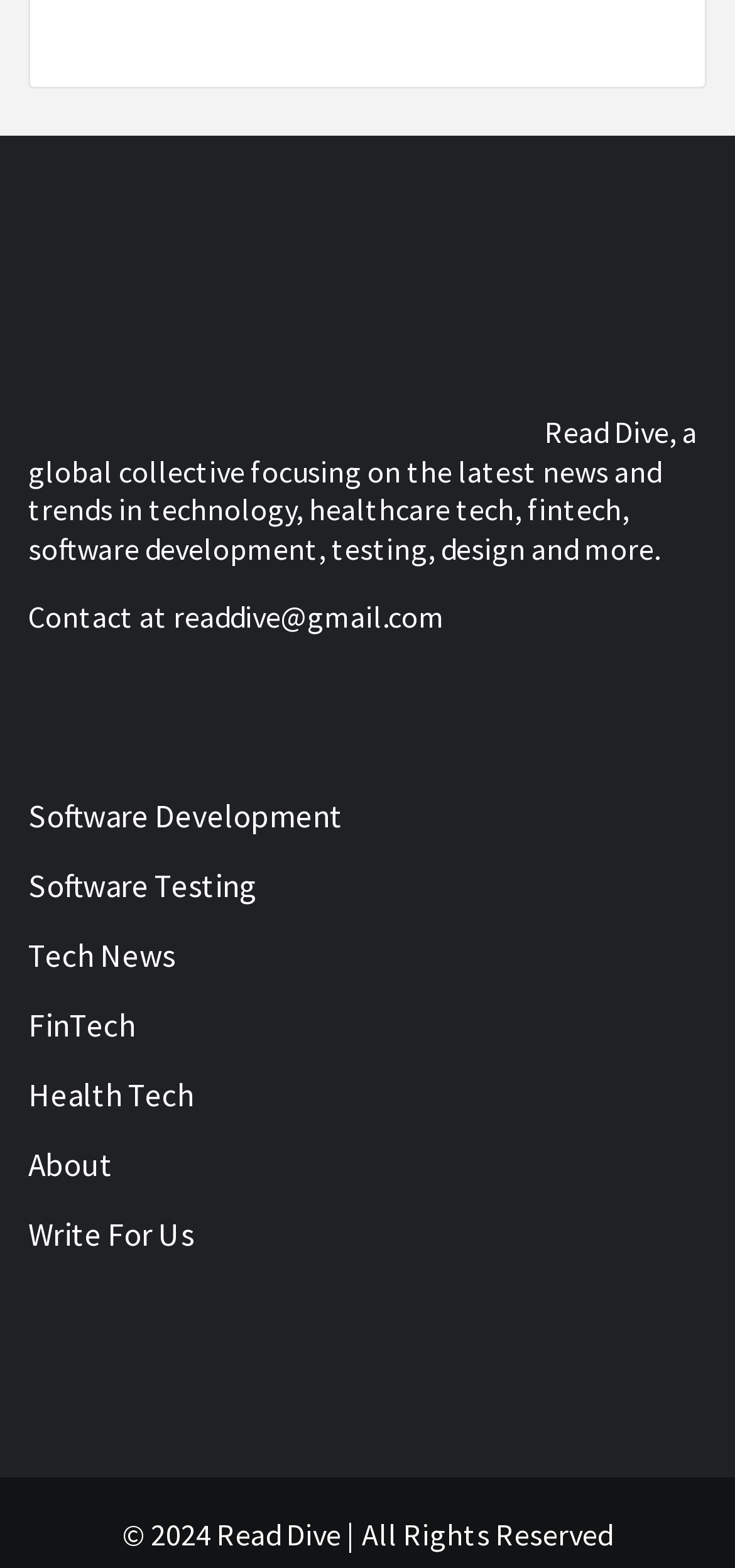Pinpoint the bounding box coordinates of the element to be clicked to execute the instruction: "Explore Tech News".

[0.038, 0.596, 0.962, 0.634]